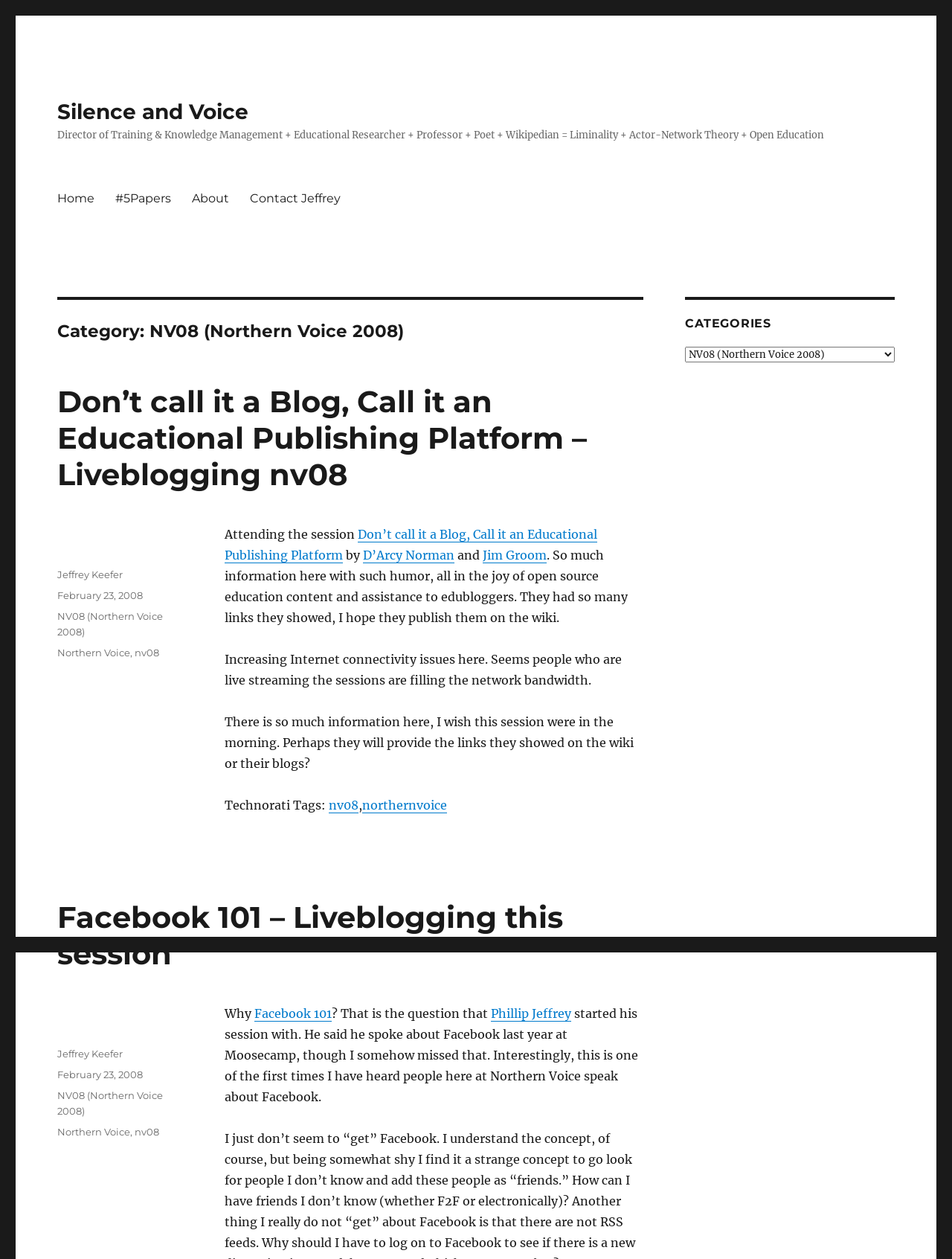Using details from the image, please answer the following question comprehensively:
How many links are in the primary menu?

I counted the number of link elements within the 'Primary Menu' navigation element. There are four links: 'Home', '#5Papers', 'About', and 'Contact Jeffrey'.